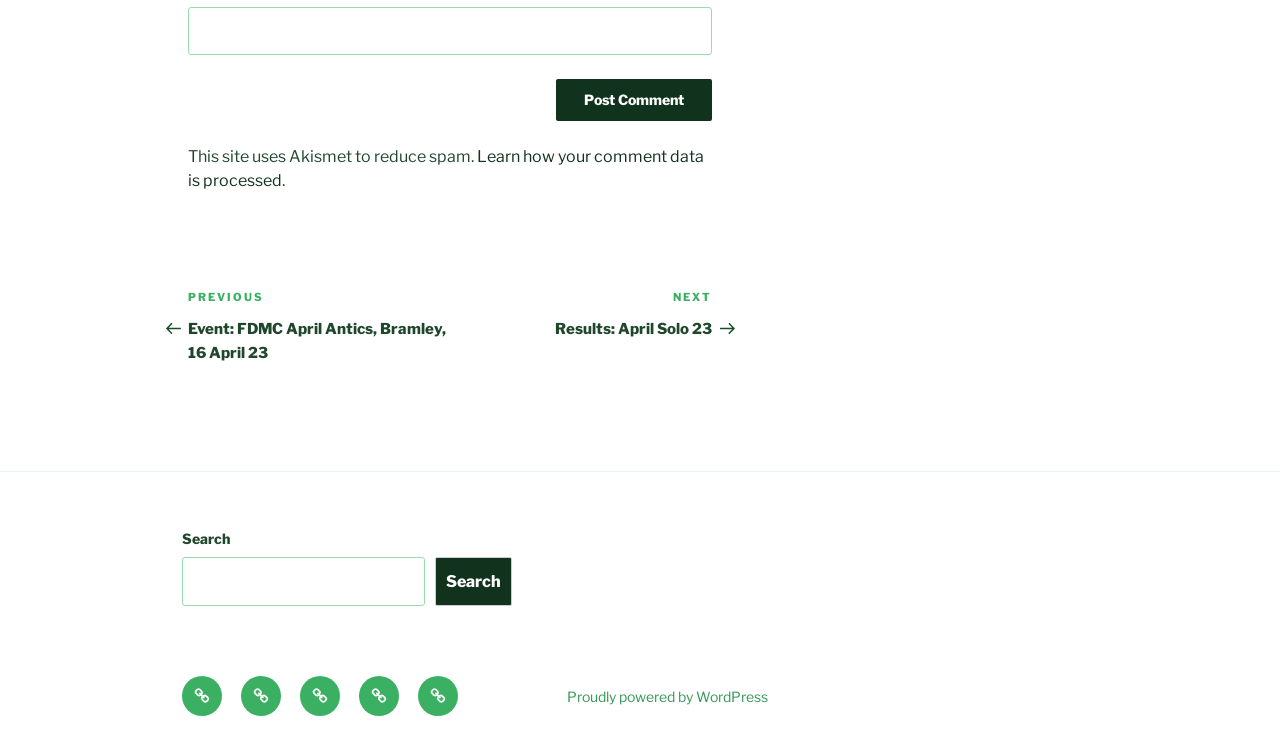Answer the question using only one word or a concise phrase: What is the purpose of the Akismet tool?

Reduce spam